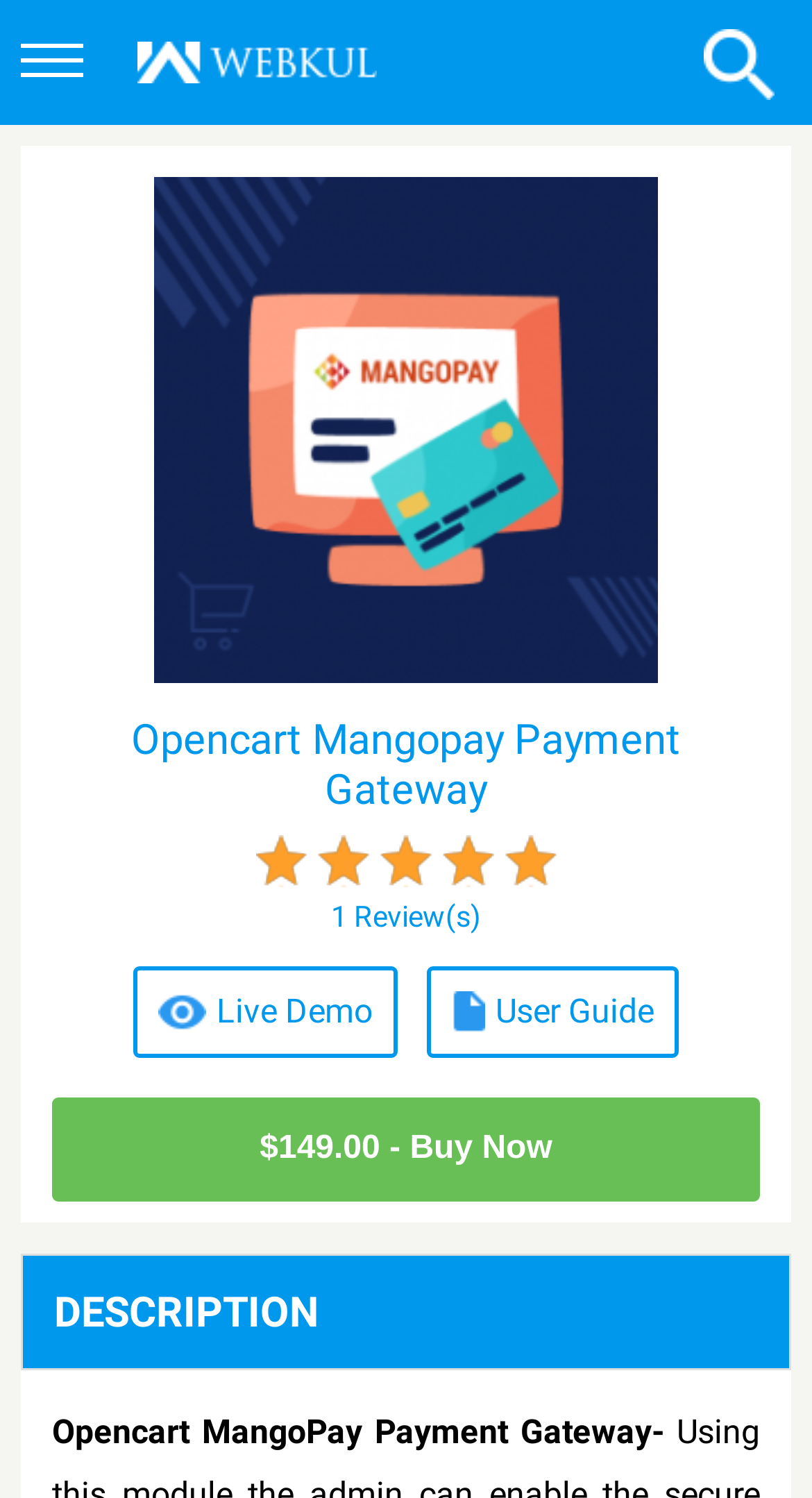Please provide the bounding box coordinate of the region that matches the element description: Description. Coordinates should be in the format (top-left x, top-left y, bottom-right x, bottom-right y) and all values should be between 0 and 1.

[0.026, 0.837, 0.974, 0.915]